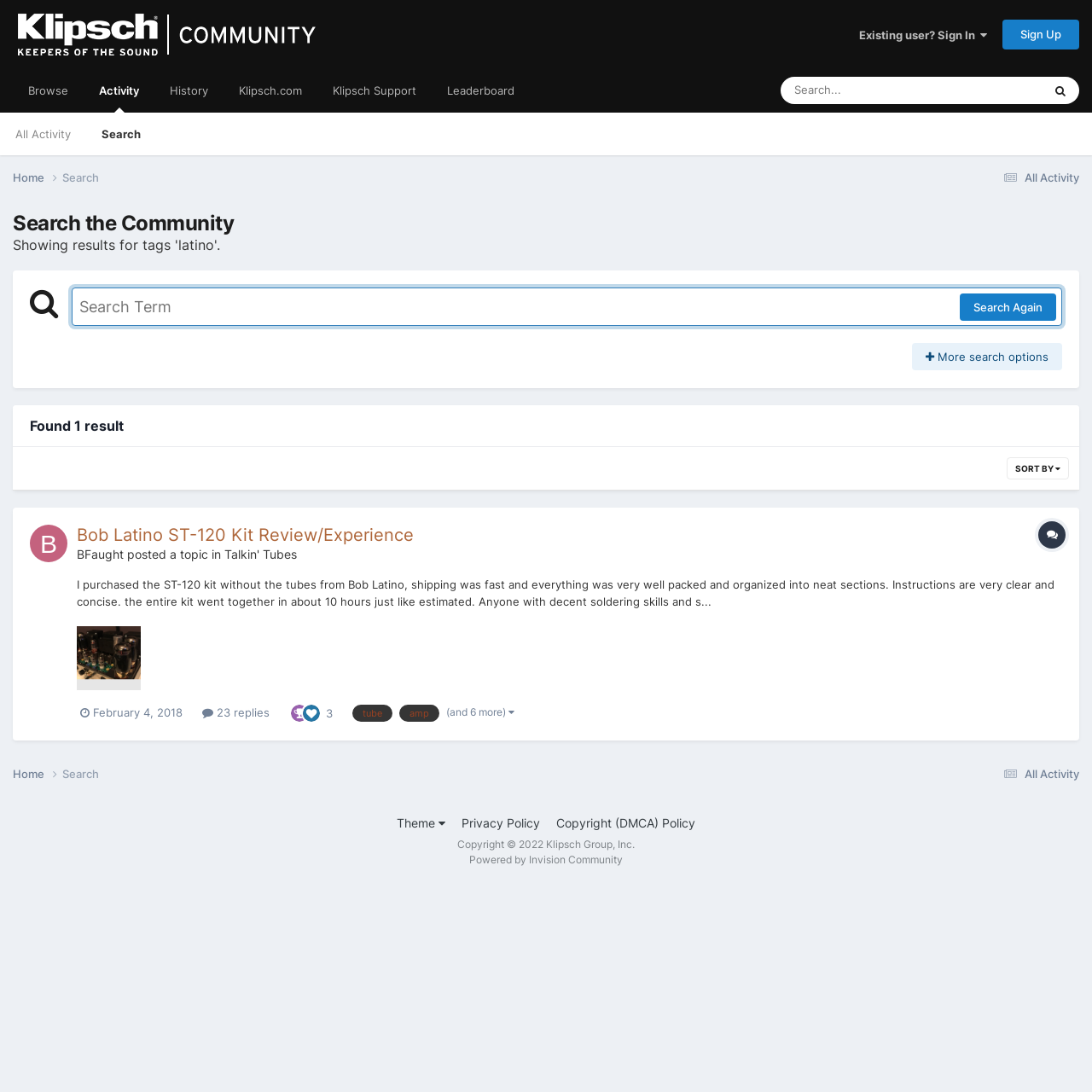How many results are found?
Please give a detailed and elaborate answer to the question based on the image.

I found the answer by looking at the text 'Found 1 result' which is located below the search bar.